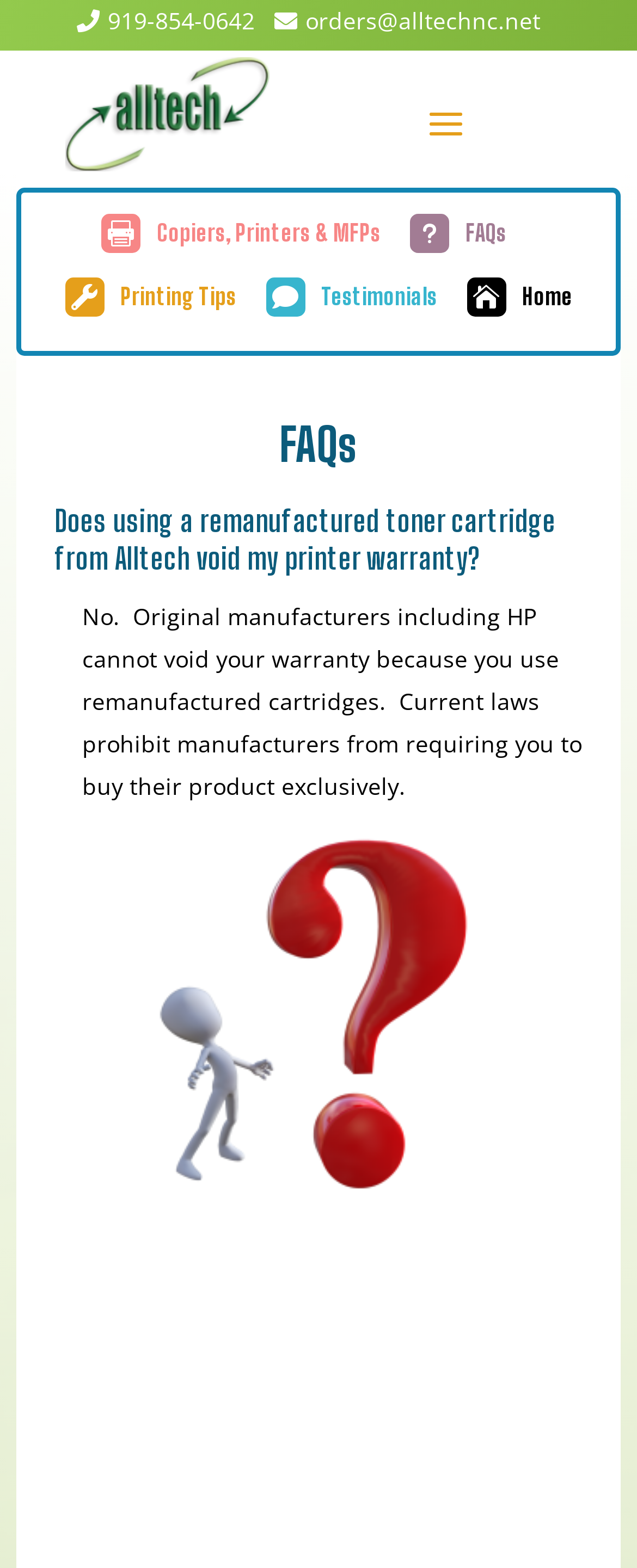What is the phone number to contact Alltech?
Could you answer the question with a detailed and thorough explanation?

I found the phone number by looking at the top section of the webpage, where there is a link with a phone icon and the number 919-854-0642.